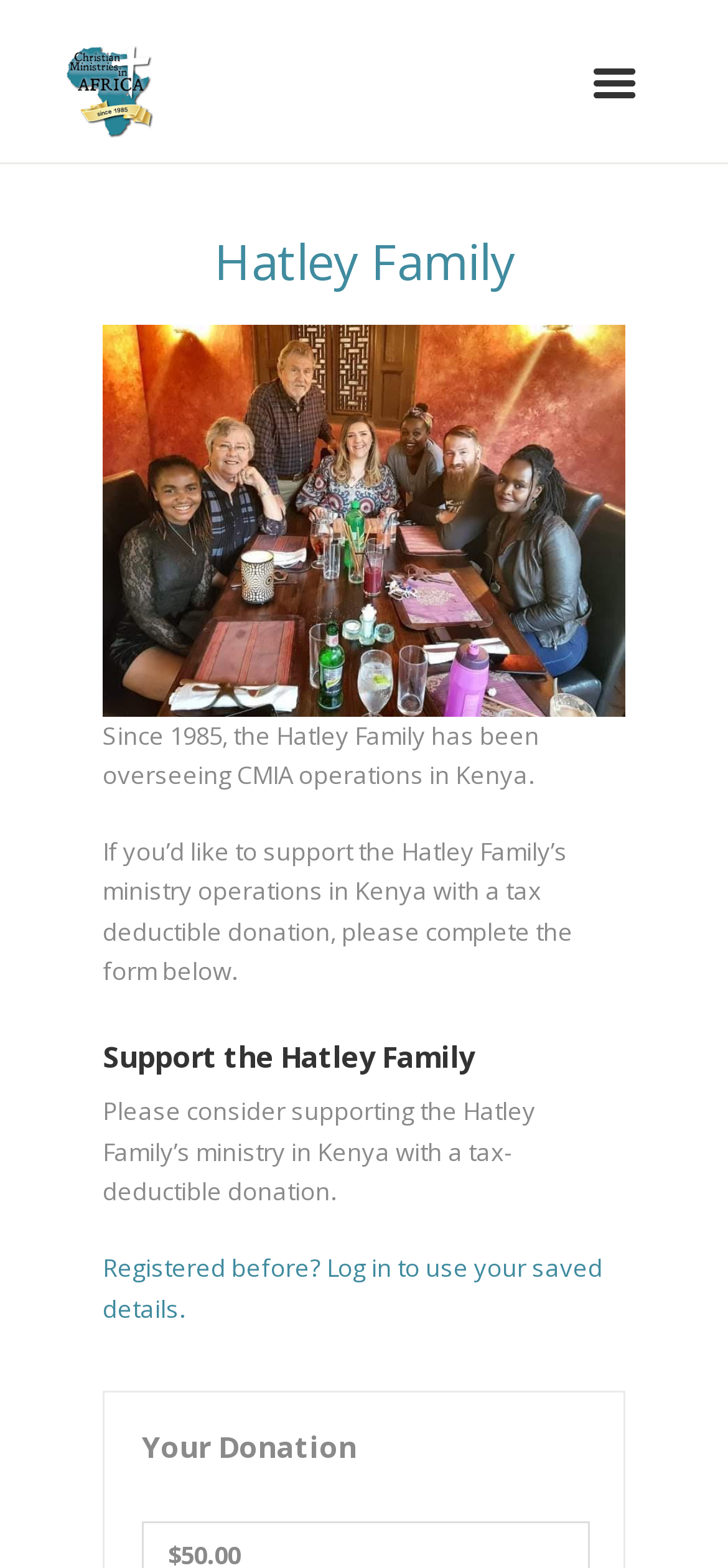Answer briefly with one word or phrase:
What is the Hatley Family's ministry location?

Kenya